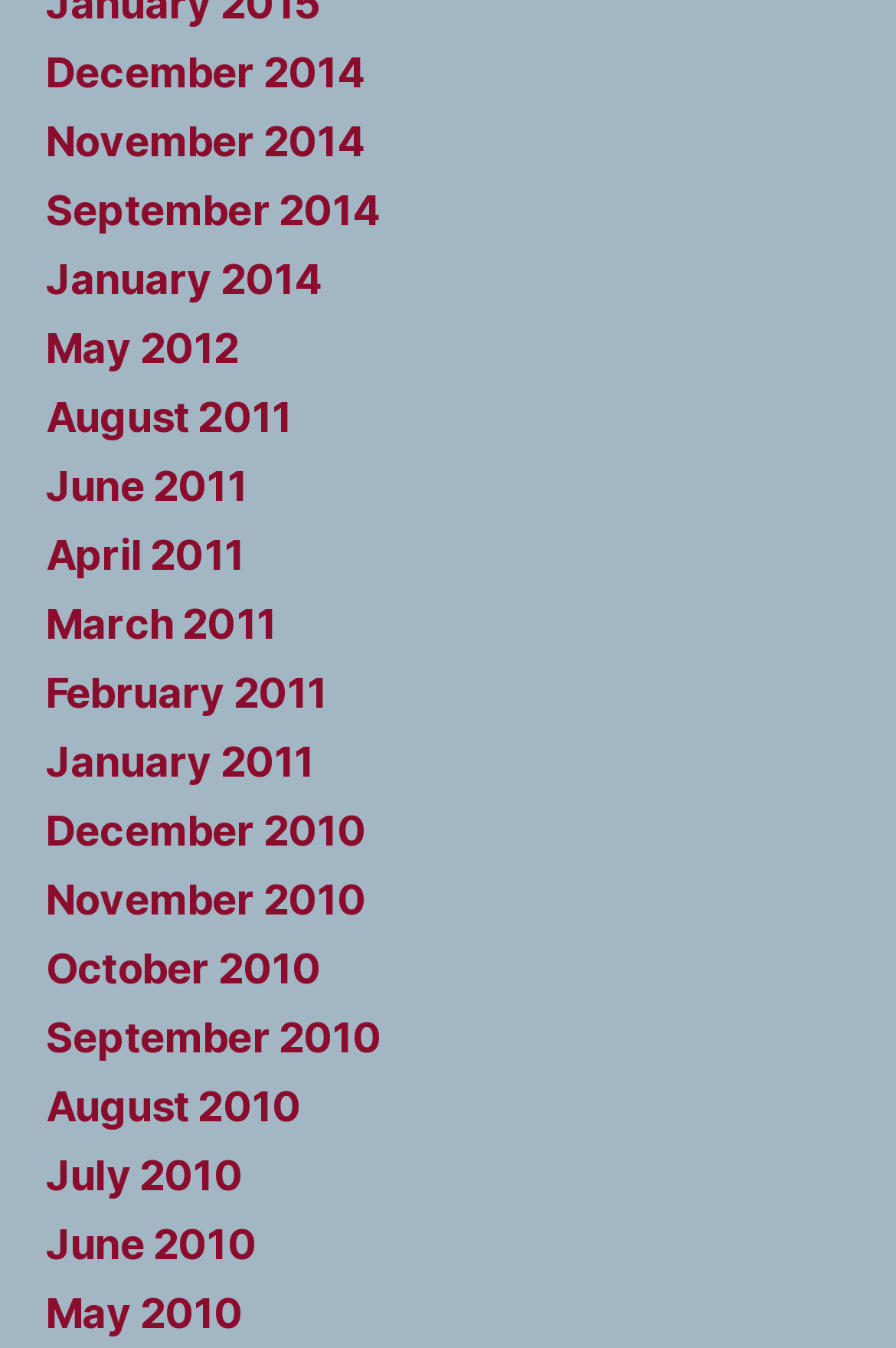Are there any links available for the year 2013?
Provide a detailed answer to the question using information from the image.

I looked at the links on the webpage and did not find any links that correspond to the year 2013, indicating that there are no links available for that year.